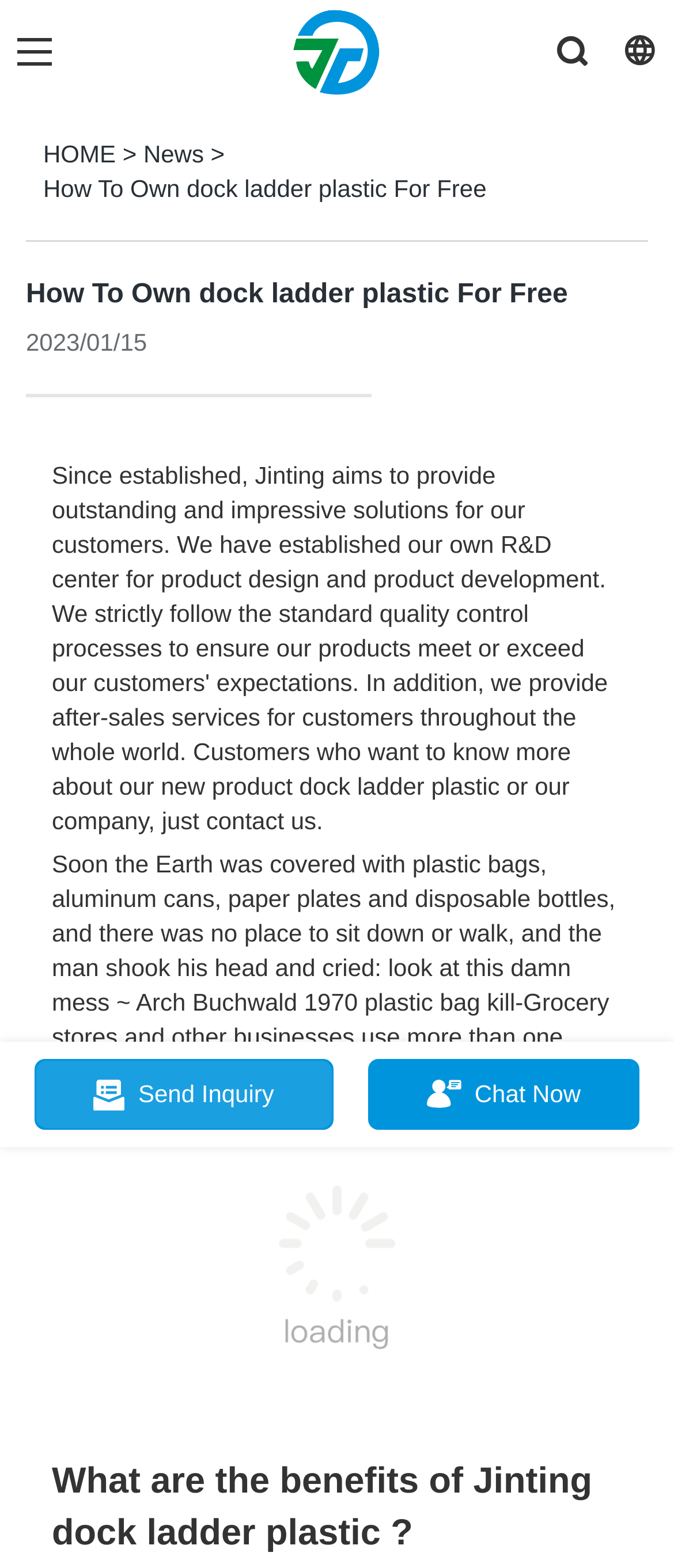What is the image above the 'What are the benefits of Jinting dock ladder plastic?' heading?
Using the visual information from the image, give a one-word or short-phrase answer.

an image related to dock ladder plastic